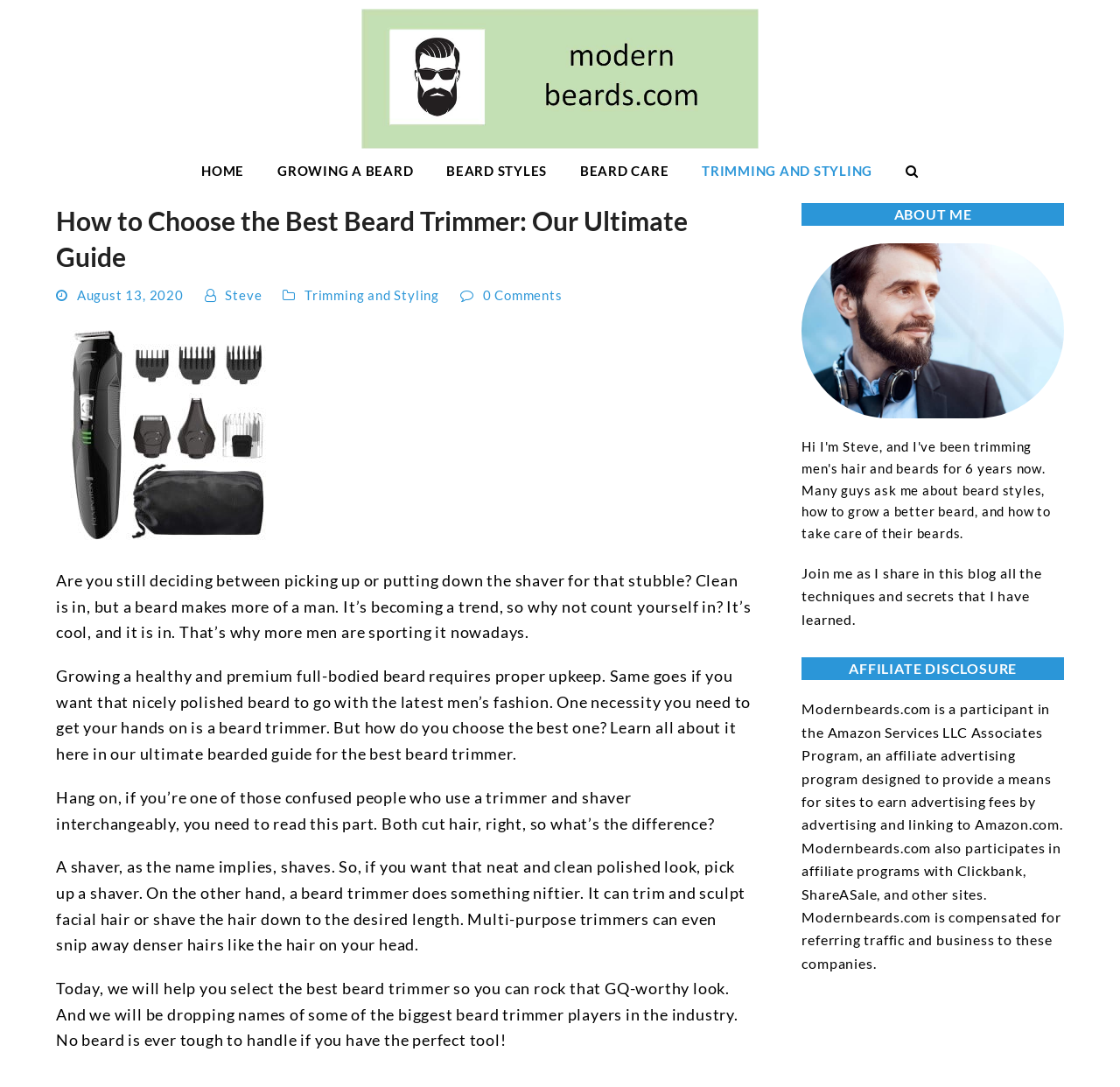Please answer the following question using a single word or phrase: 
What is the main topic of this webpage?

Beard Trimmer